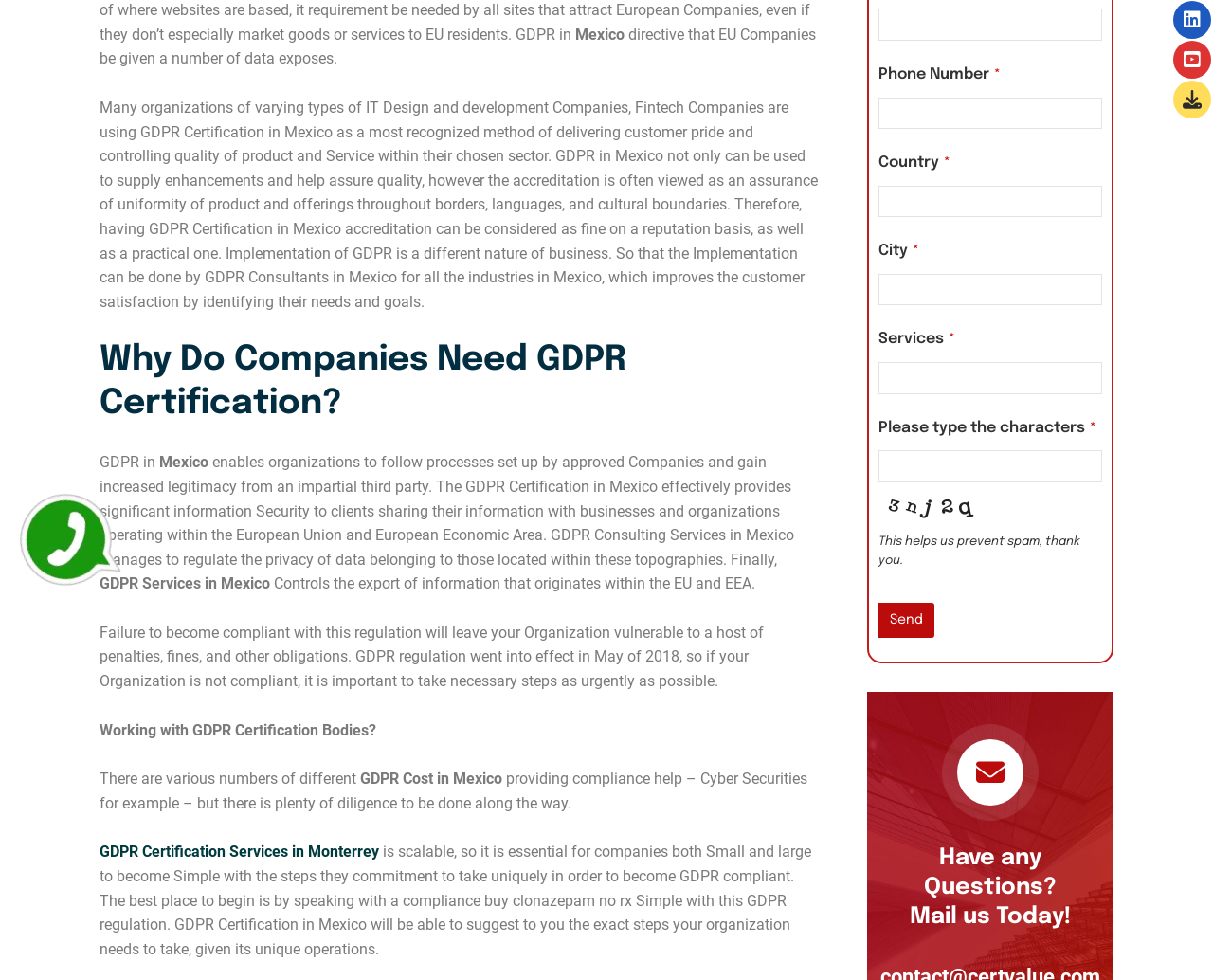Determine the bounding box for the described HTML element: "alt="P J Hilton Books"". Ensure the coordinates are four float numbers between 0 and 1 in the format [left, top, right, bottom].

None